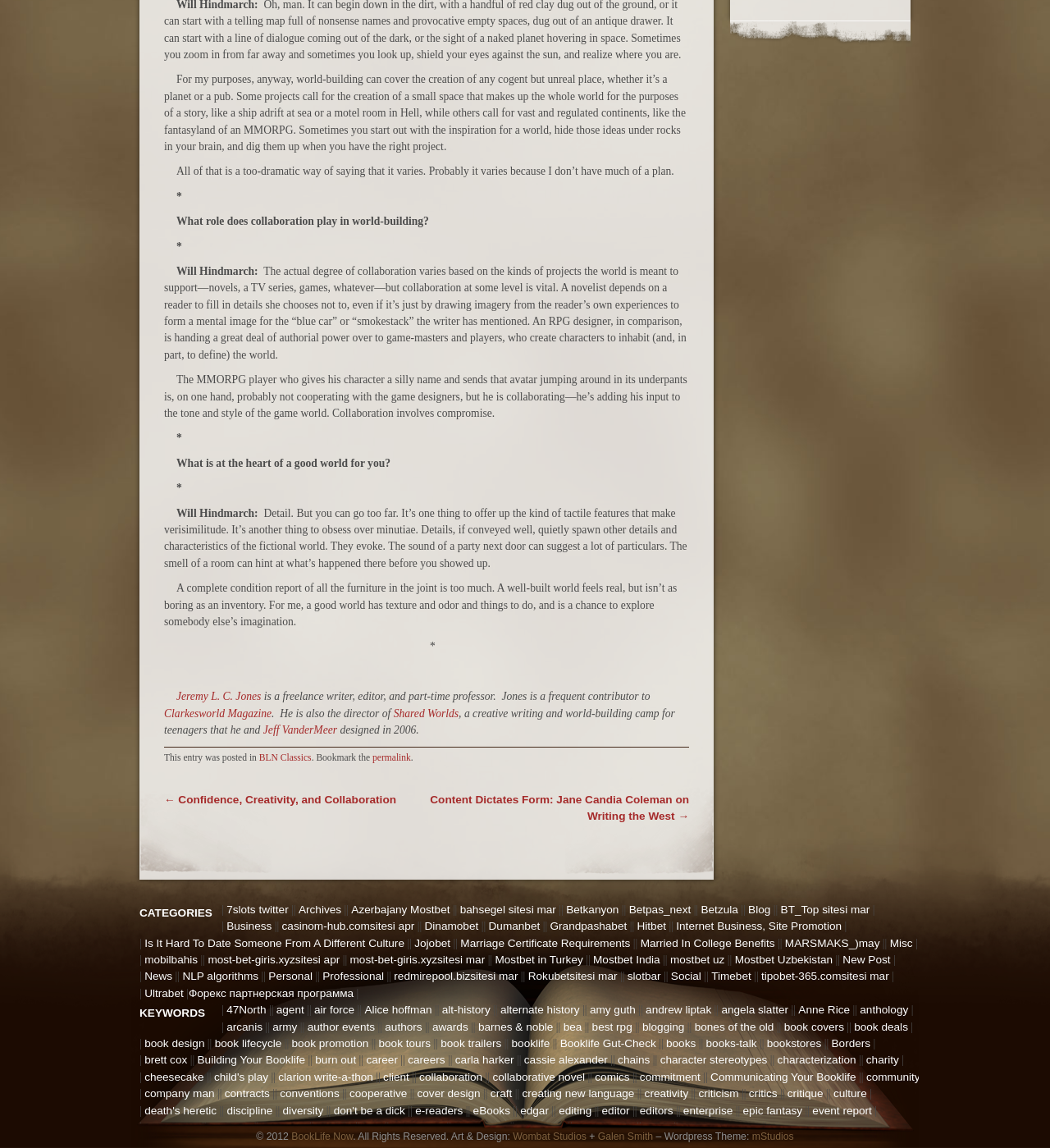What is the name of the person who is quoted in the article discussing world-building?
Provide a fully detailed and comprehensive answer to the question.

The article features quotes from Will Hindmarch, who shares his thoughts on world-building, collaboration, and what makes a world feel real.